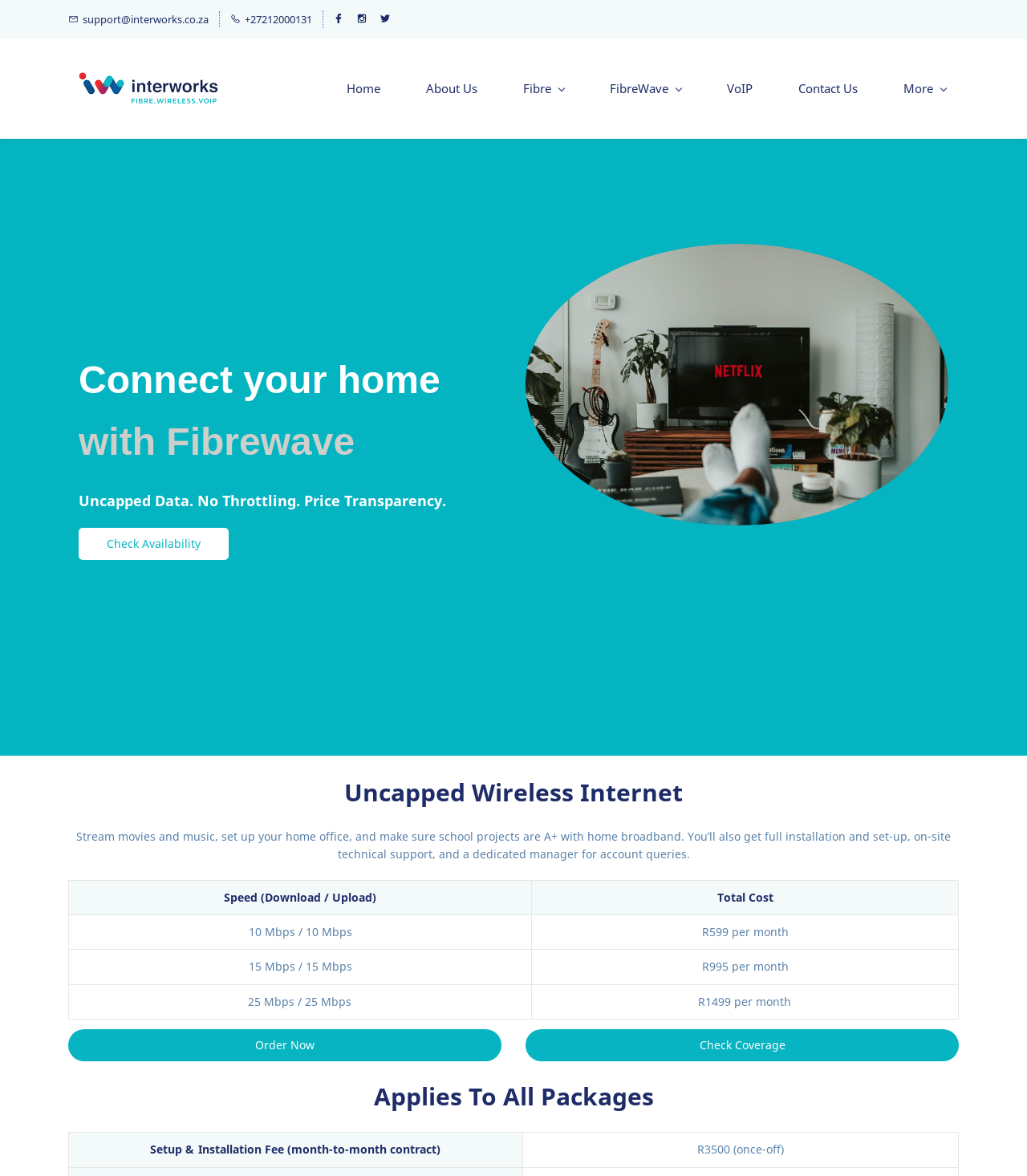What is the company name?
Look at the image and construct a detailed response to the question.

The company name is found in the link element with the text 'Interworks' and an image with the same name, located at the top left of the webpage.